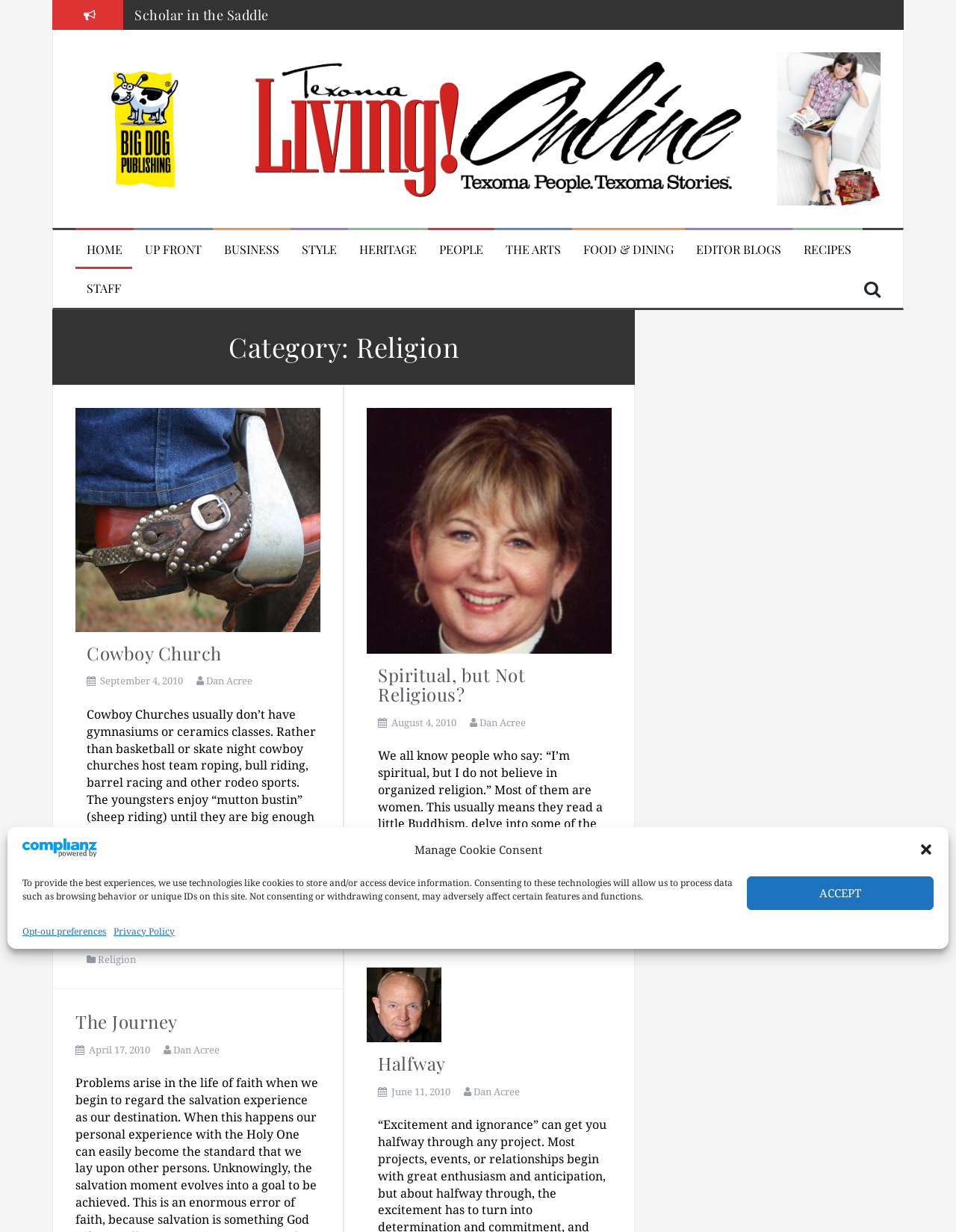Kindly determine the bounding box coordinates for the area that needs to be clicked to execute this instruction: "Click the 'Spiritual, but Not Religious?' link".

[0.384, 0.423, 0.64, 0.436]